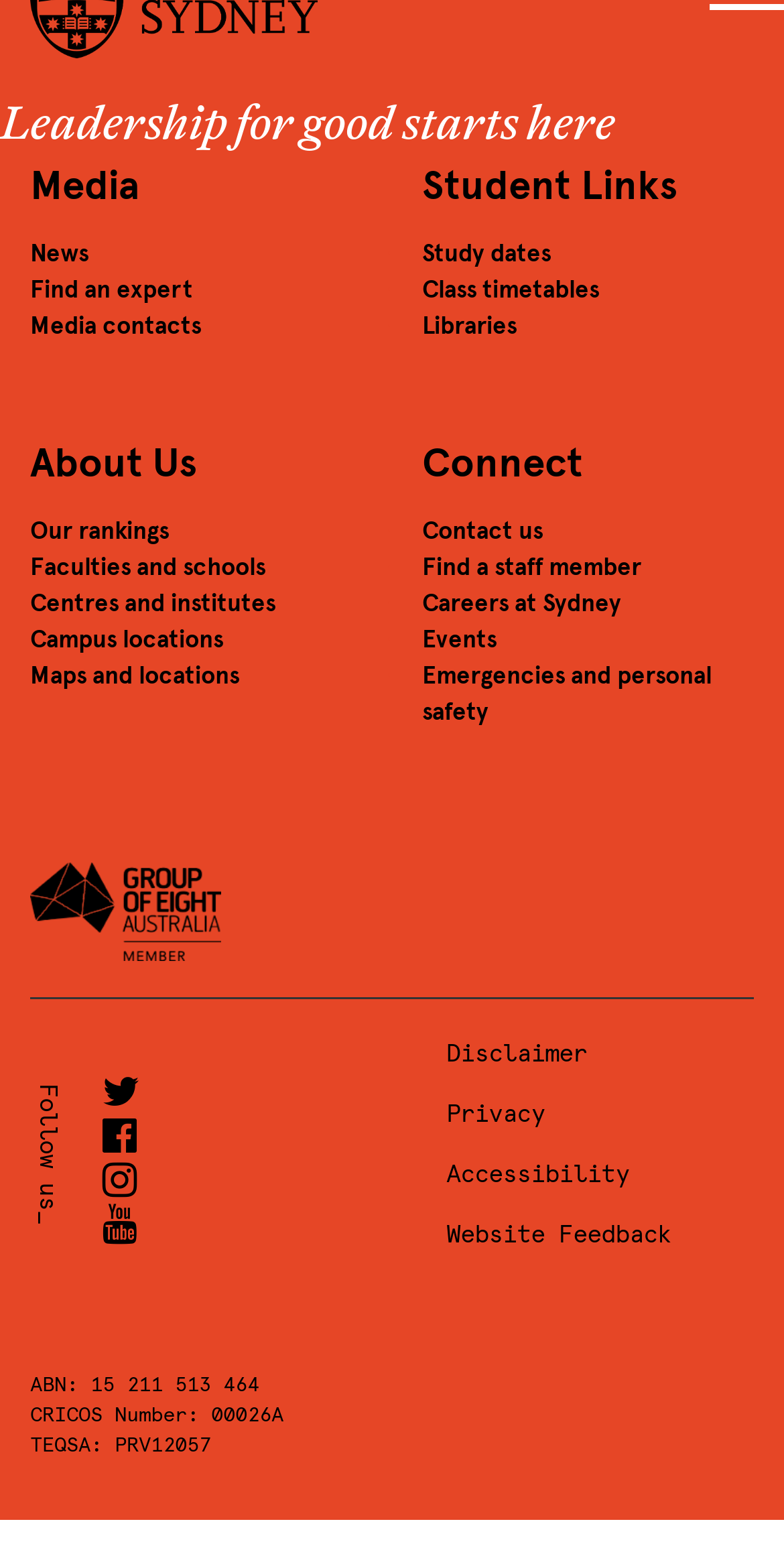Find and specify the bounding box coordinates that correspond to the clickable region for the instruction: "View Study dates".

[0.538, 0.155, 0.703, 0.173]